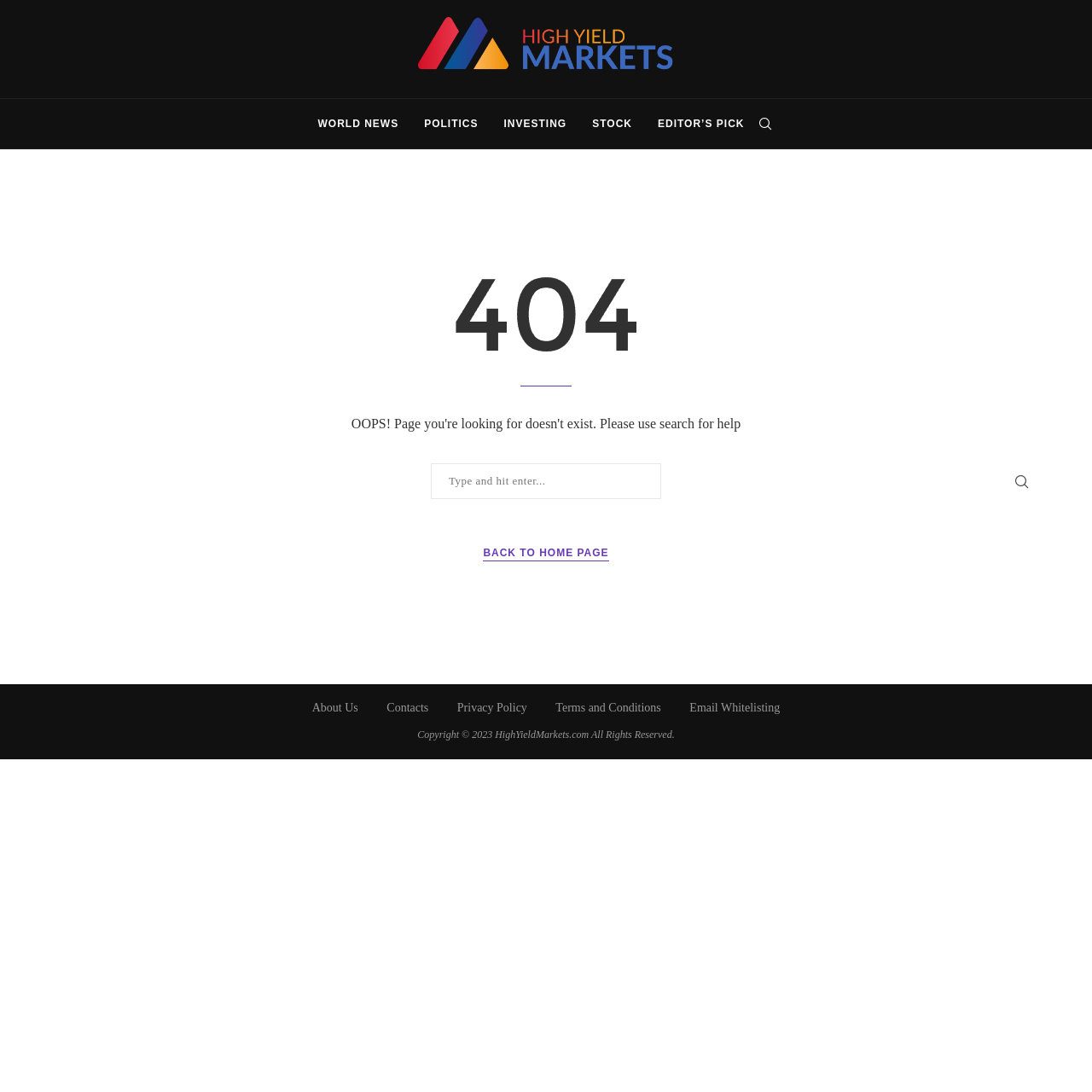Please identify the bounding box coordinates for the region that you need to click to follow this instruction: "Click on High Yield Markets logo".

[0.383, 0.016, 0.617, 0.074]